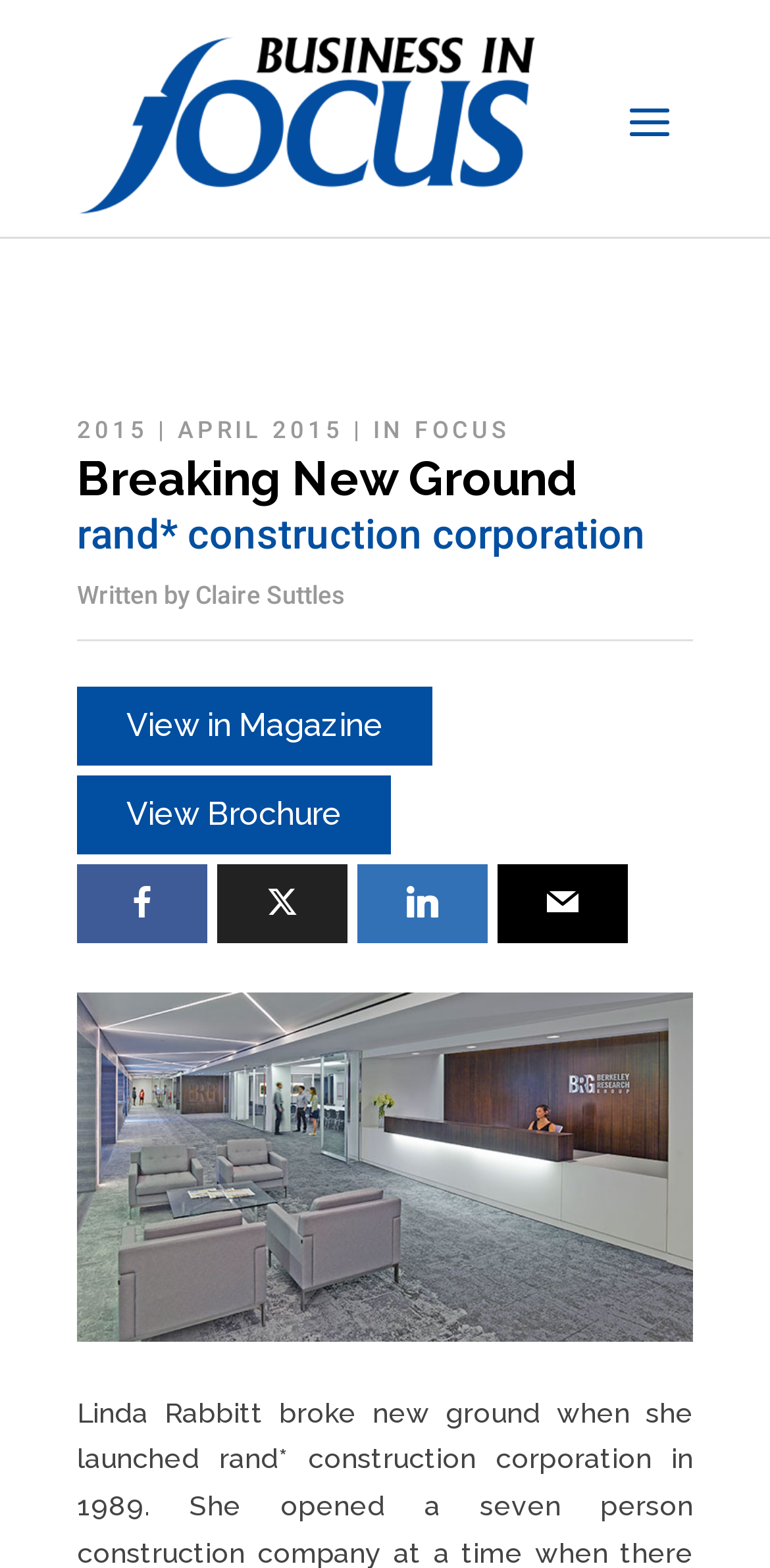Locate the bounding box coordinates of the element I should click to achieve the following instruction: "View the image".

[0.1, 0.633, 0.9, 0.855]